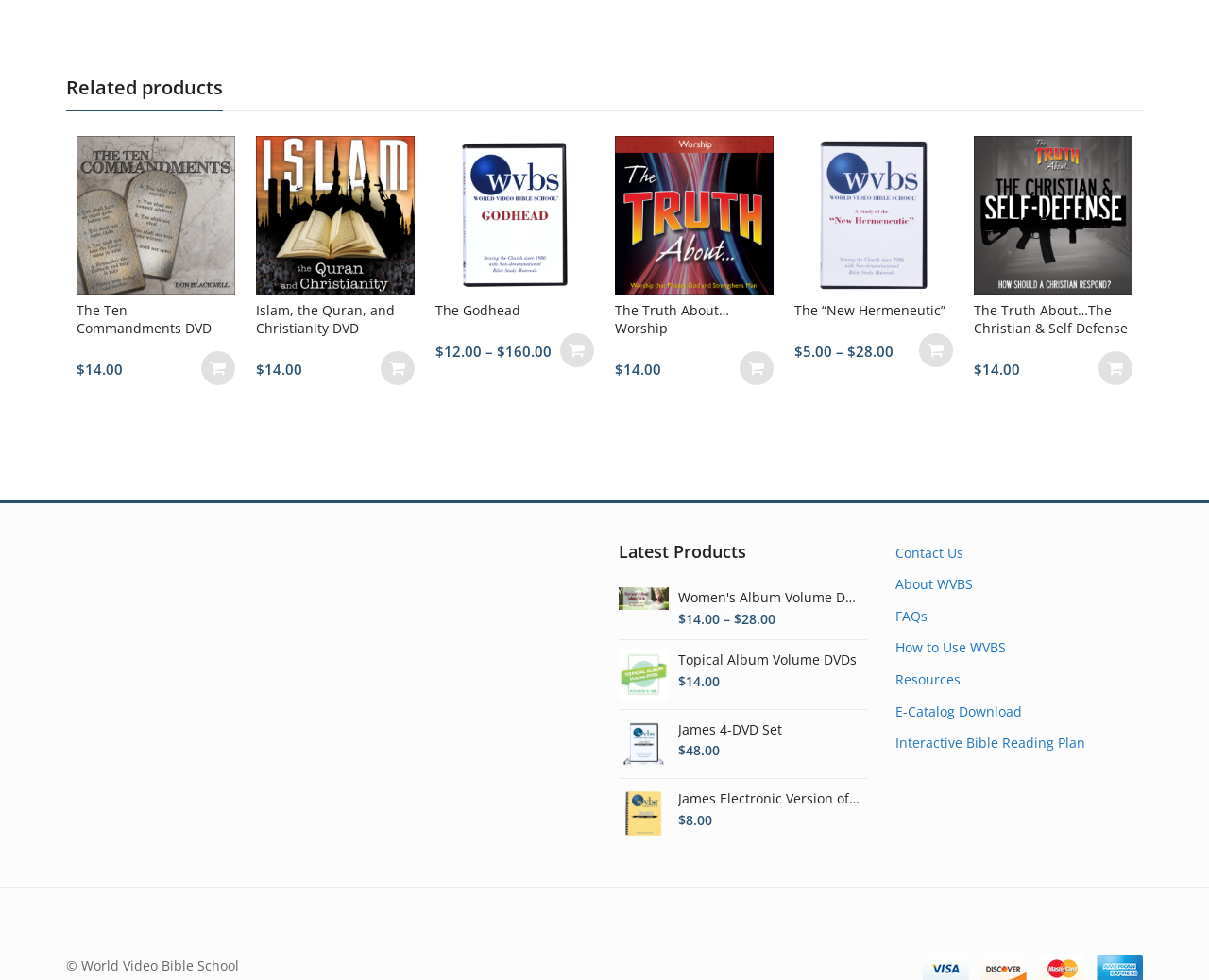Extract the bounding box of the UI element described as: "Interactive Bible Reading Plan".

[0.74, 0.749, 0.897, 0.767]